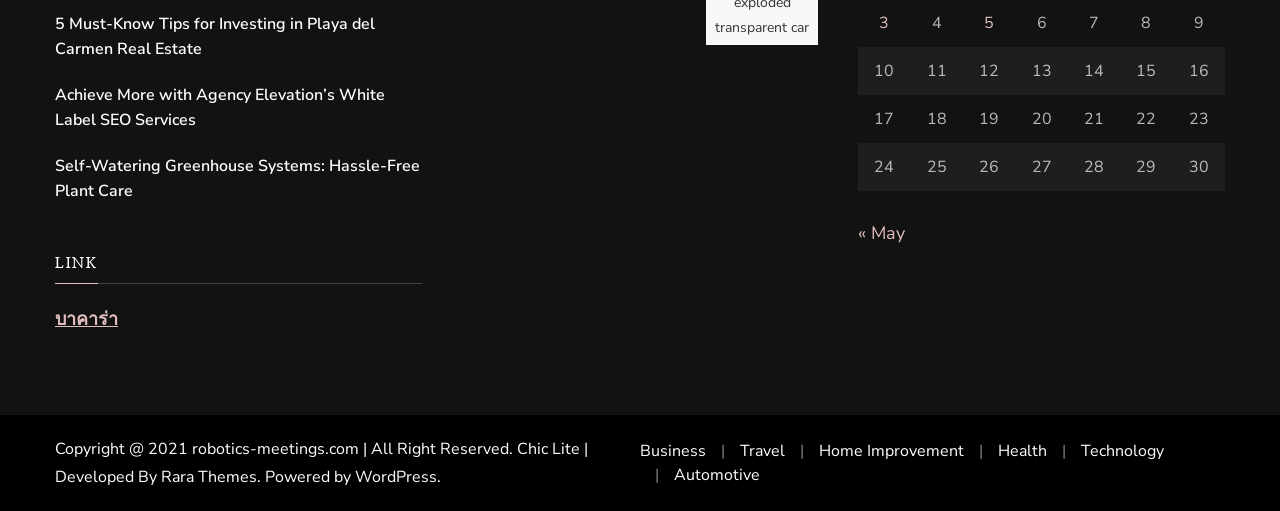Determine the bounding box coordinates for the HTML element described here: "Automotive".

[0.527, 0.906, 0.594, 0.953]